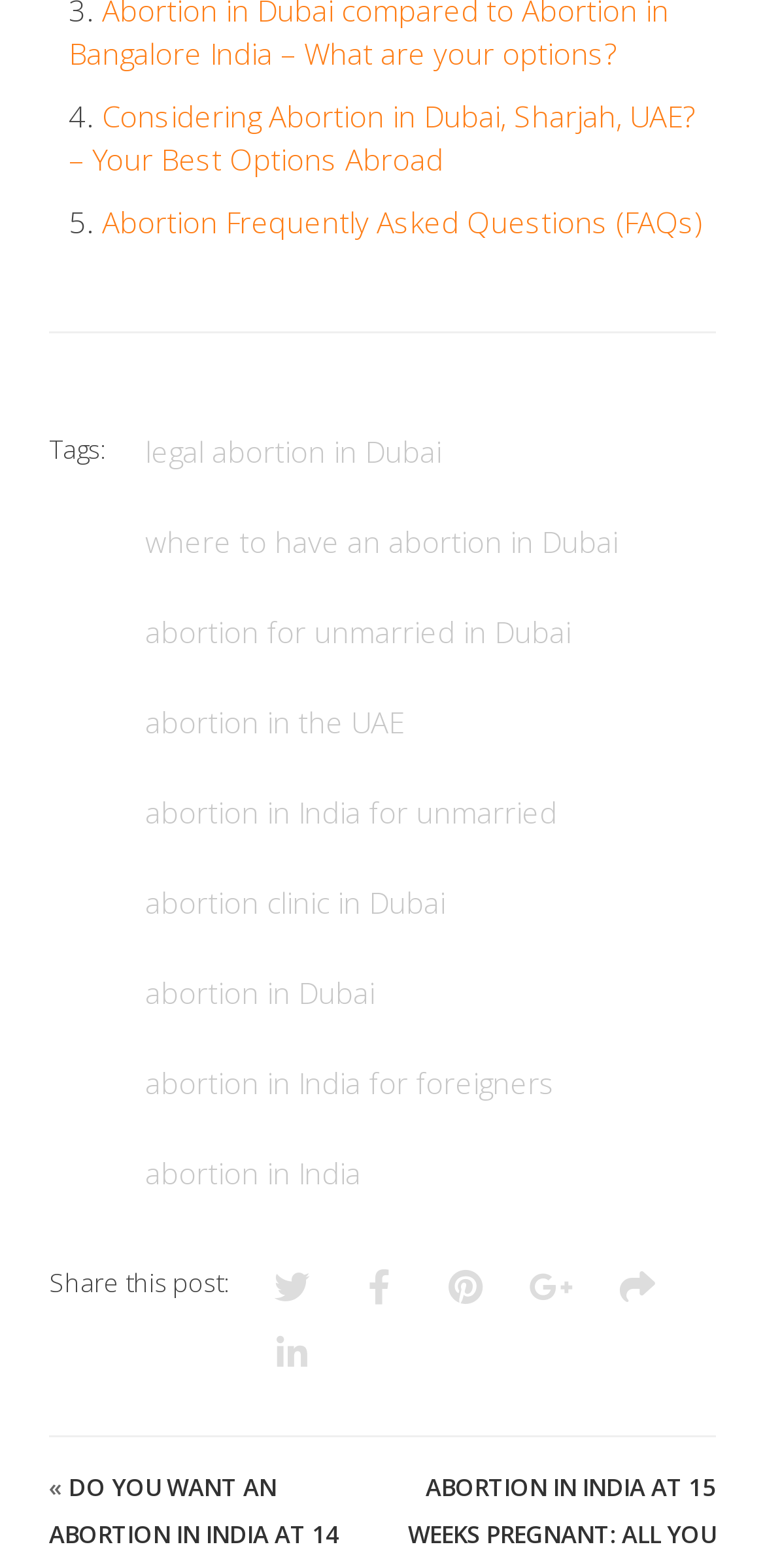Please find the bounding box coordinates of the element that needs to be clicked to perform the following instruction: "Go back to the previous page". The bounding box coordinates should be four float numbers between 0 and 1, represented as [left, top, right, bottom].

[0.064, 0.938, 0.09, 0.959]